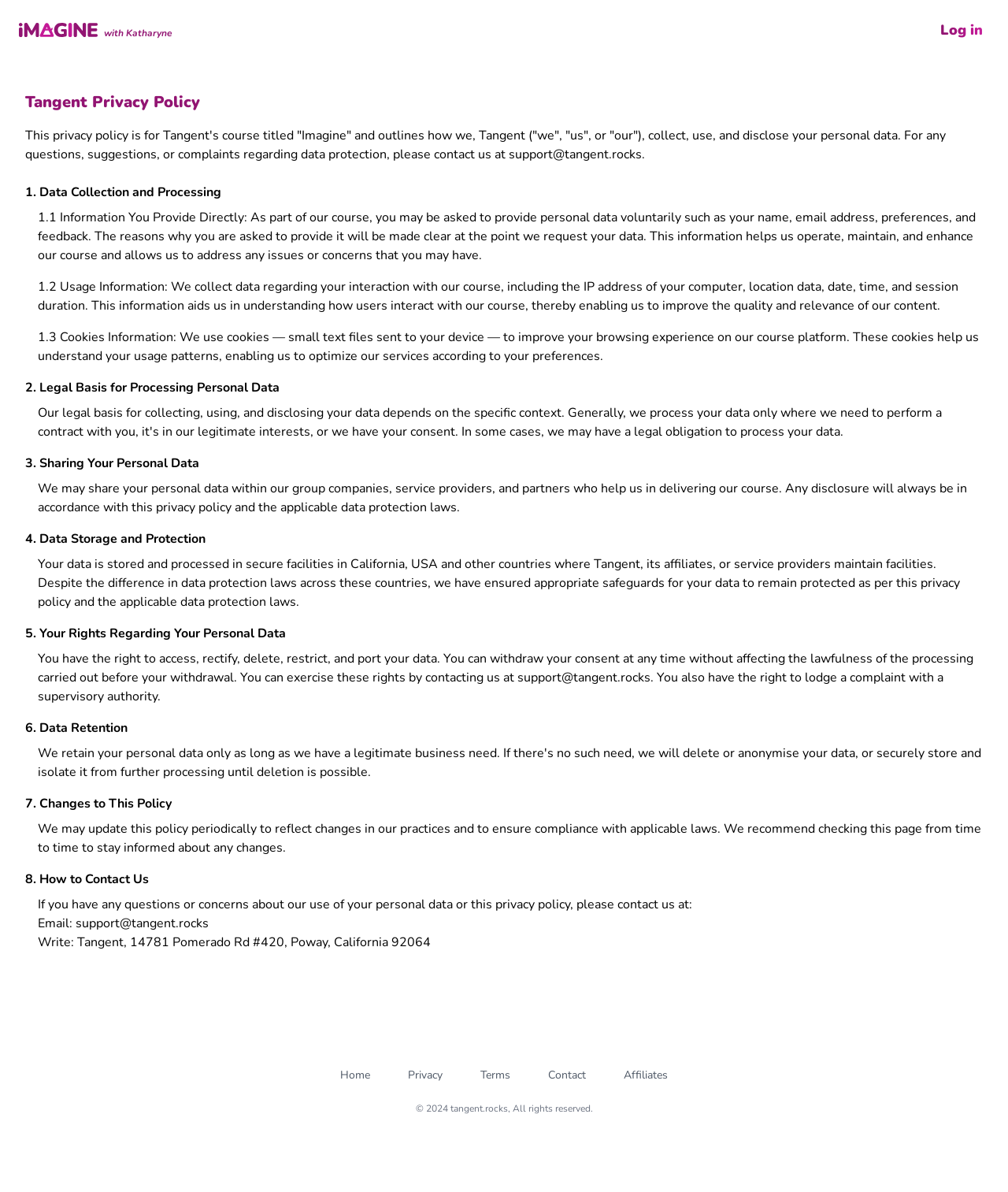What is the copyright year mentioned at the bottom of the page?
Look at the webpage screenshot and answer the question with a detailed explanation.

The copyright year can be found at the bottom of the webpage, in the footer section. It is mentioned as '© 2024 tangent.rocks, All rights reserved.'